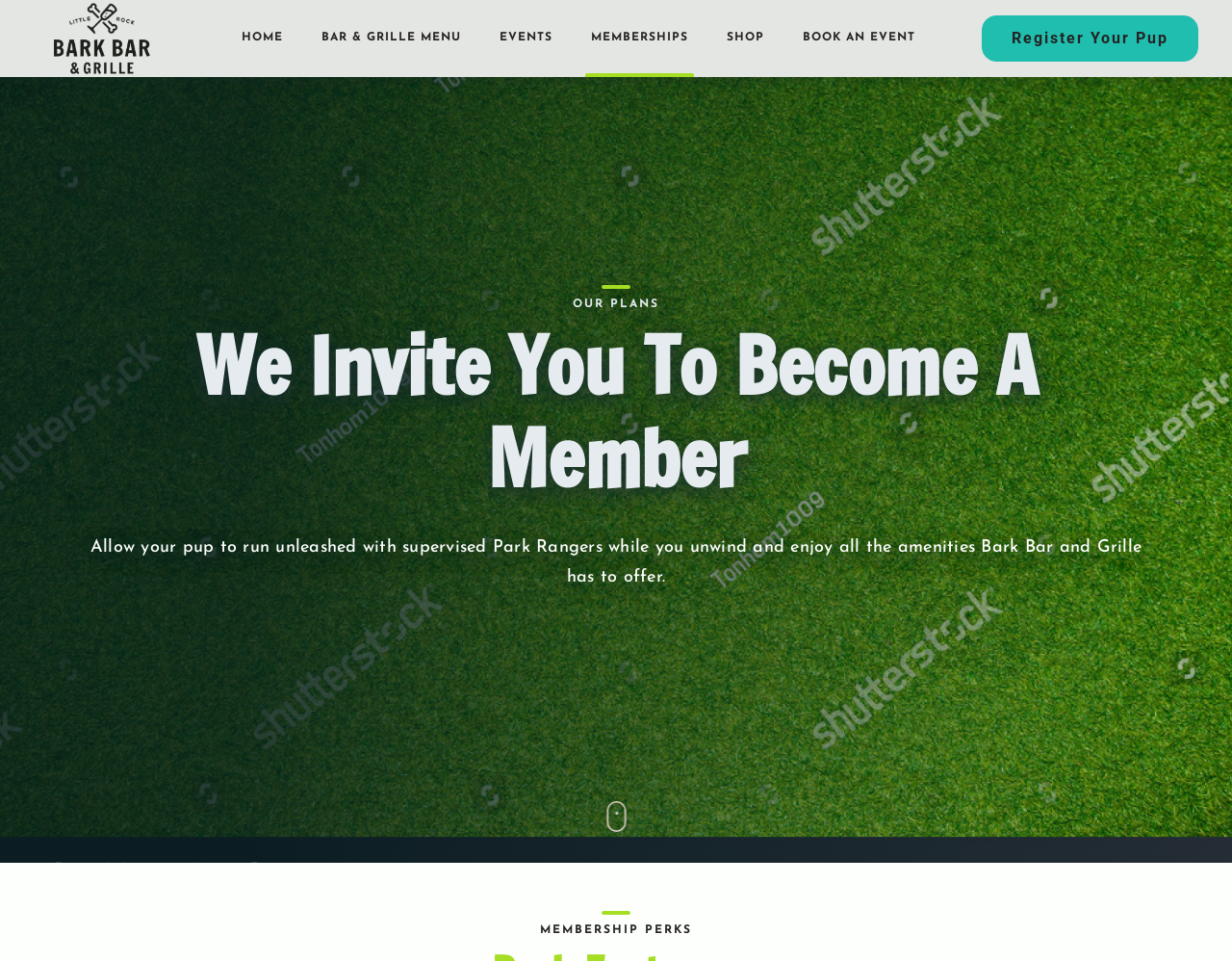Use a single word or phrase to answer the question:
What is the title of the section below the menu?

OUR PLANS